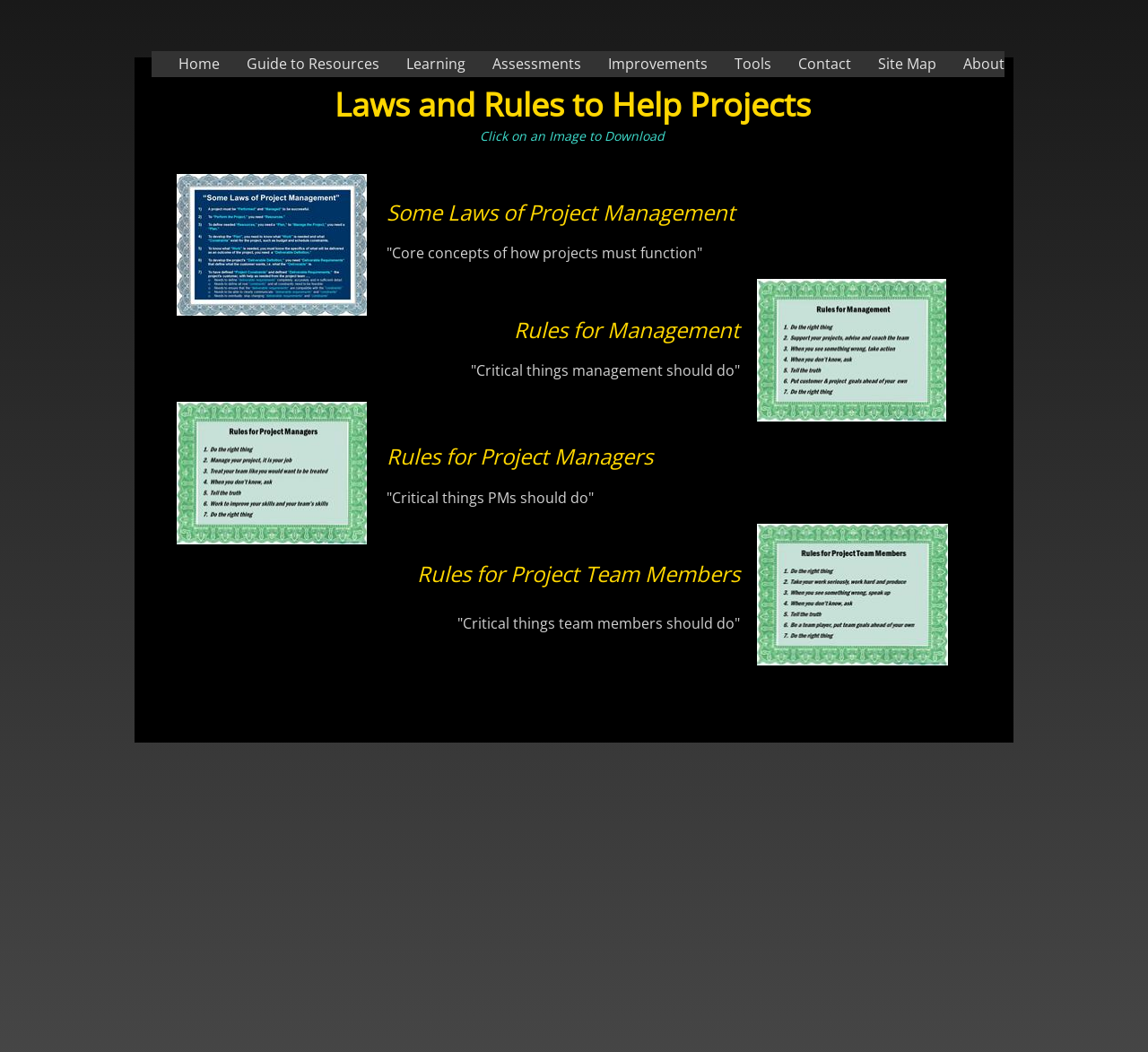What is the purpose of clicking on an image?
Please provide a single word or phrase as the answer based on the screenshot.

To download